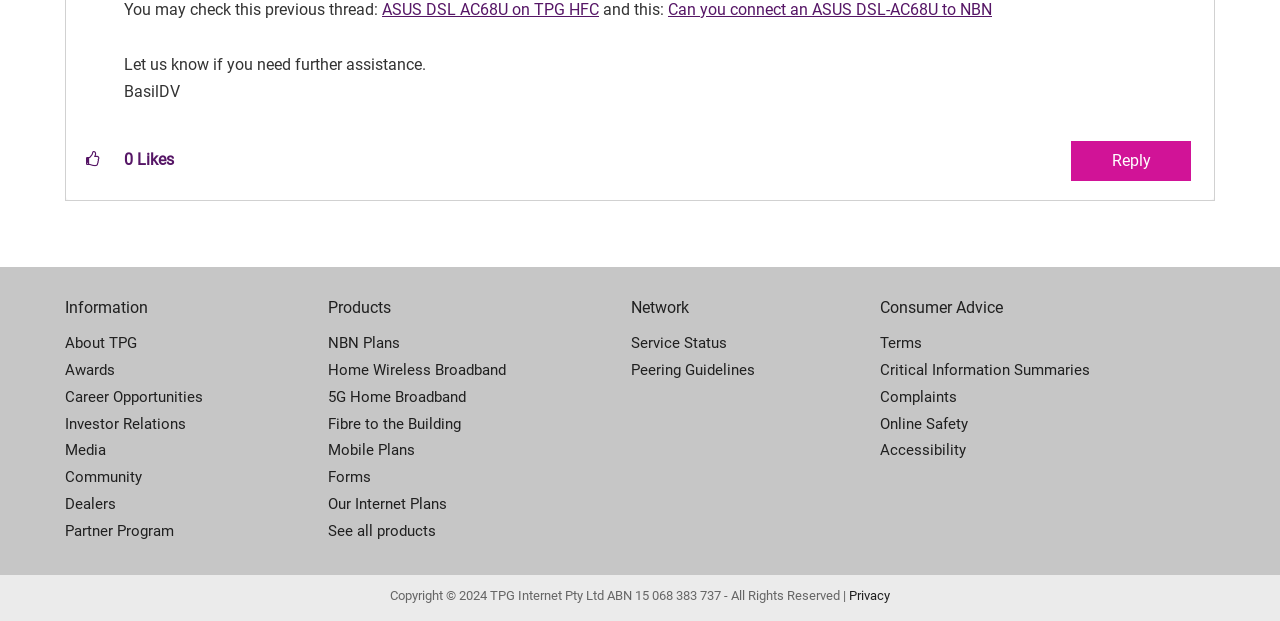Provide your answer in a single word or phrase: 
What is the purpose of the button in the top section?

Give kudos to this post